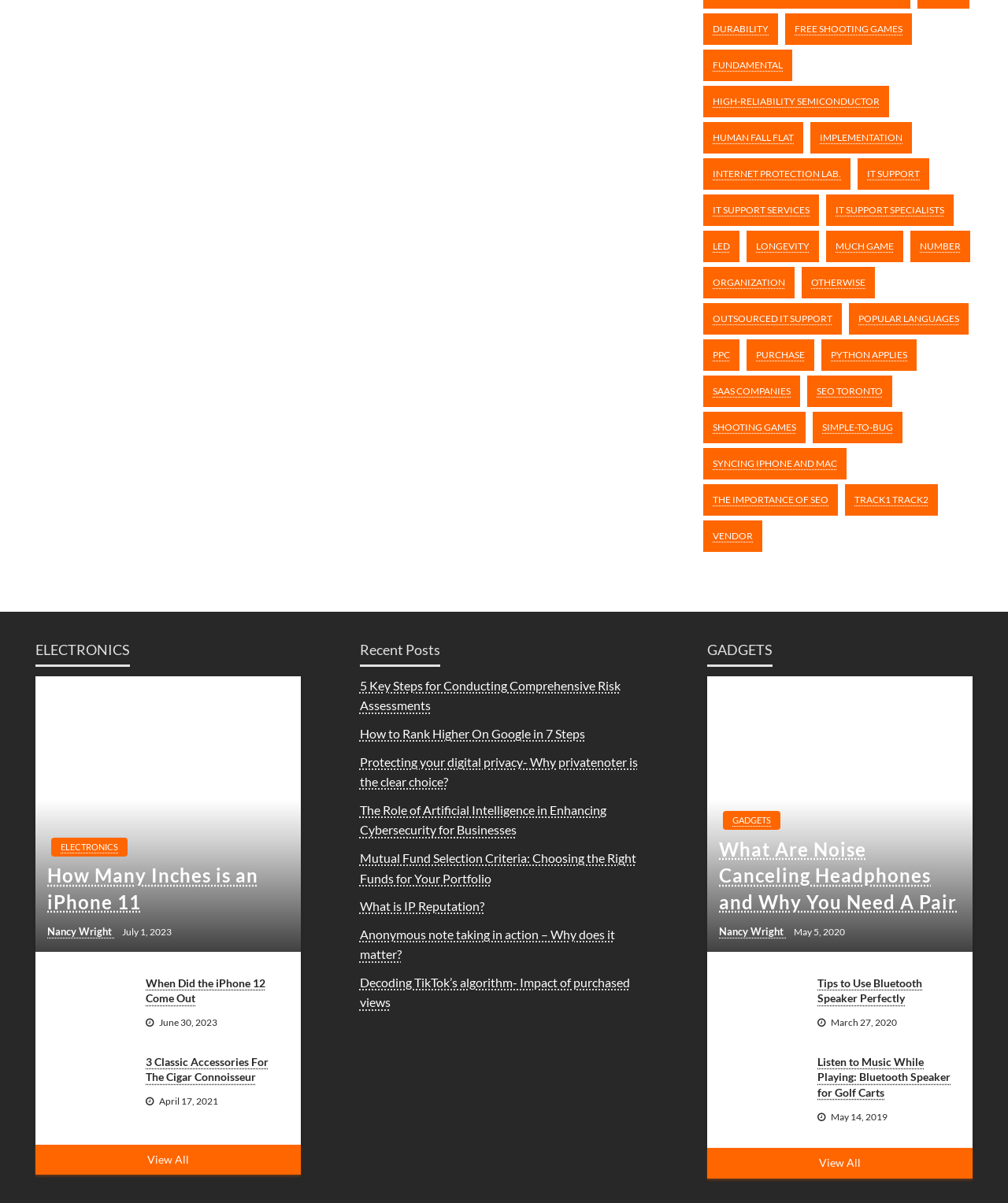Find the UI element described as: "the importance of SEO" and predict its bounding box coordinates. Ensure the coordinates are four float numbers between 0 and 1, [left, top, right, bottom].

[0.698, 0.402, 0.832, 0.429]